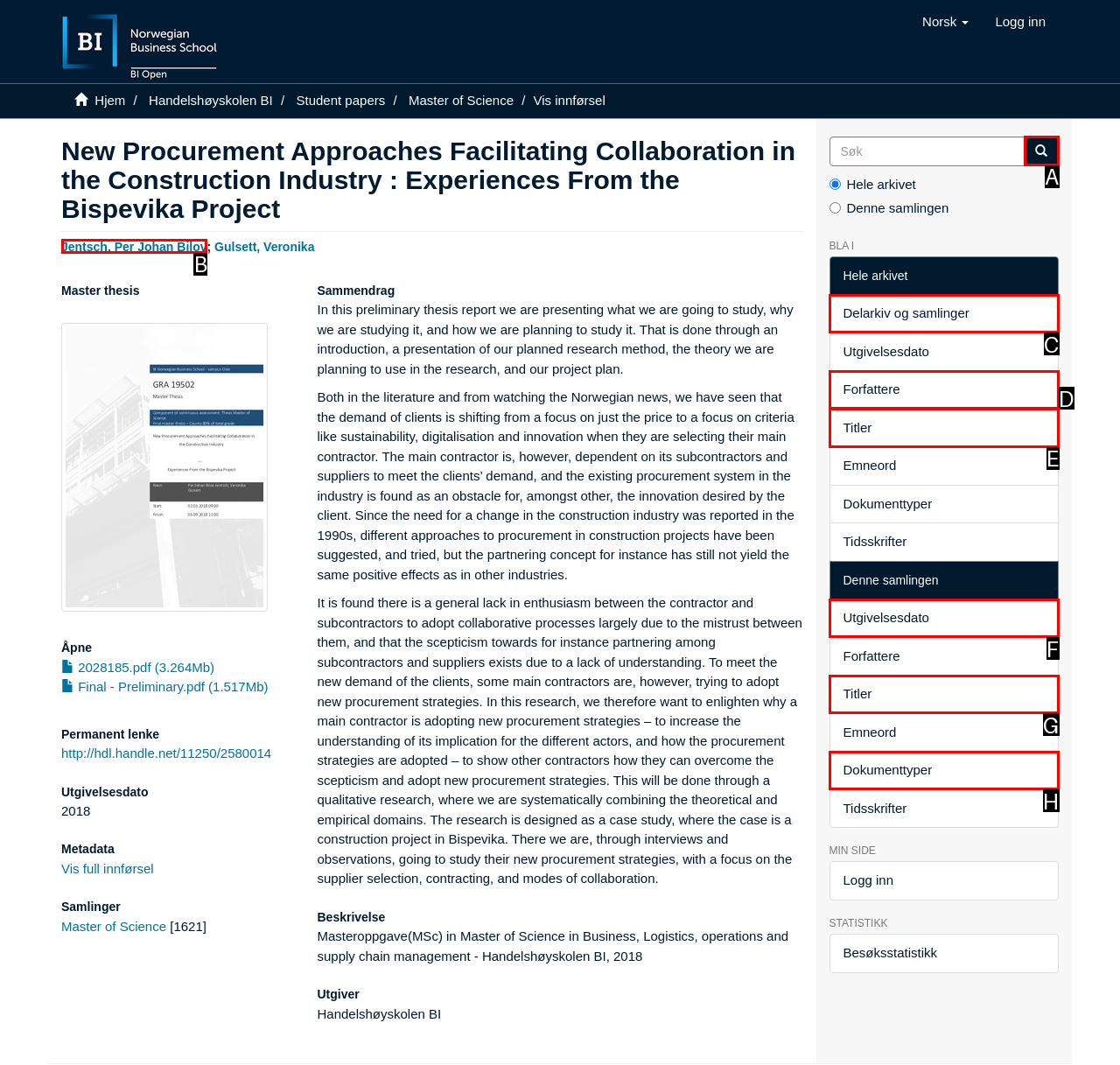Choose the UI element that best aligns with the description: Jentsch, Per Johan Bilov
Respond with the letter of the chosen option directly.

B